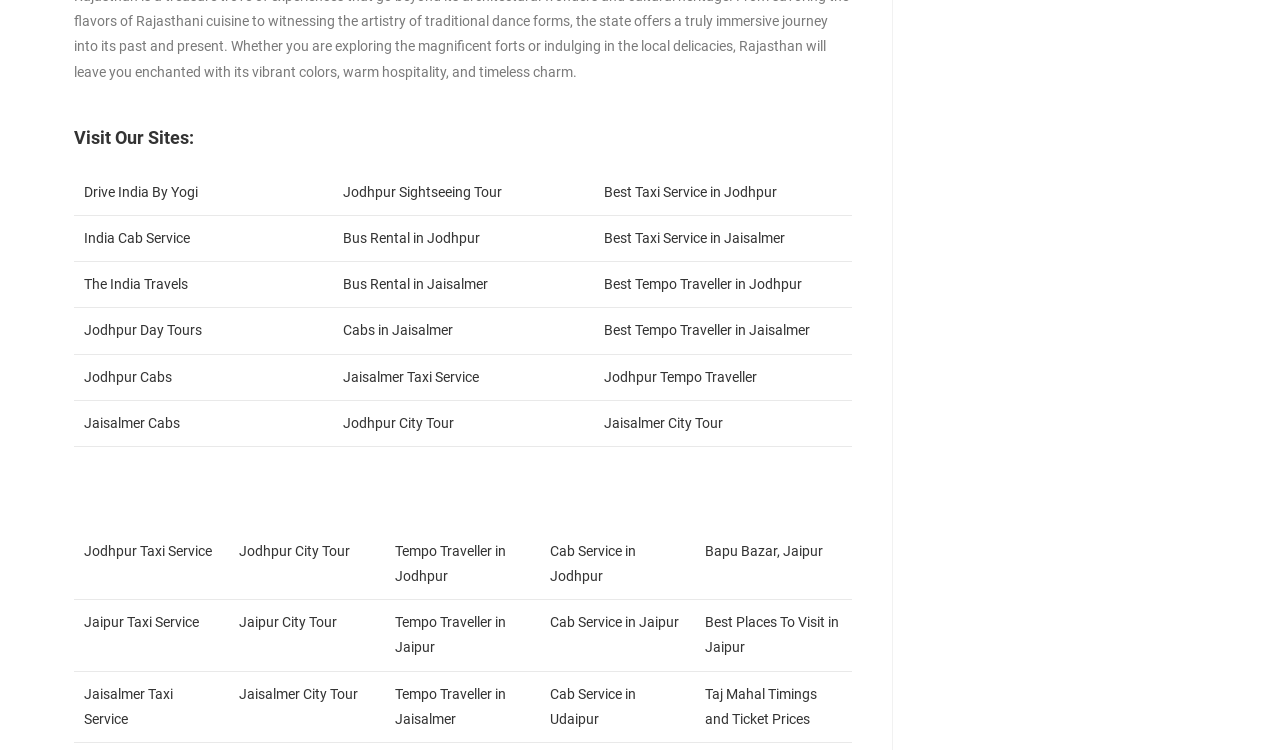Locate the UI element that matches the description Jodhpur Cabs in the webpage screenshot. Return the bounding box coordinates in the format (top-left x, top-left y, bottom-right x, bottom-right y), with values ranging from 0 to 1.

[0.066, 0.492, 0.134, 0.513]